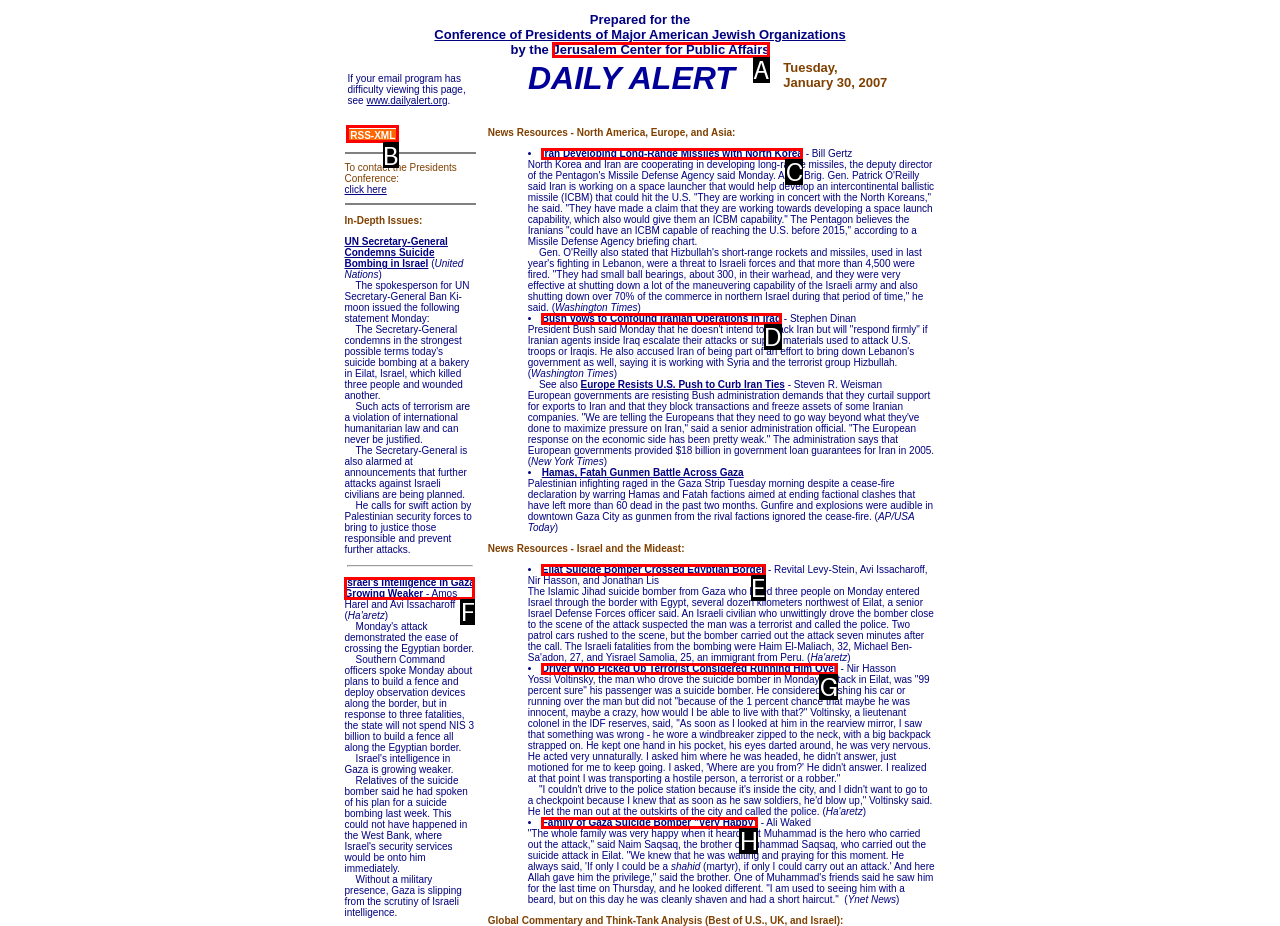Determine the letter of the UI element that you need to click to perform the task: Click on 'Helpful Tips for Finding the Highest Quality Vape Products'.
Provide your answer with the appropriate option's letter.

None